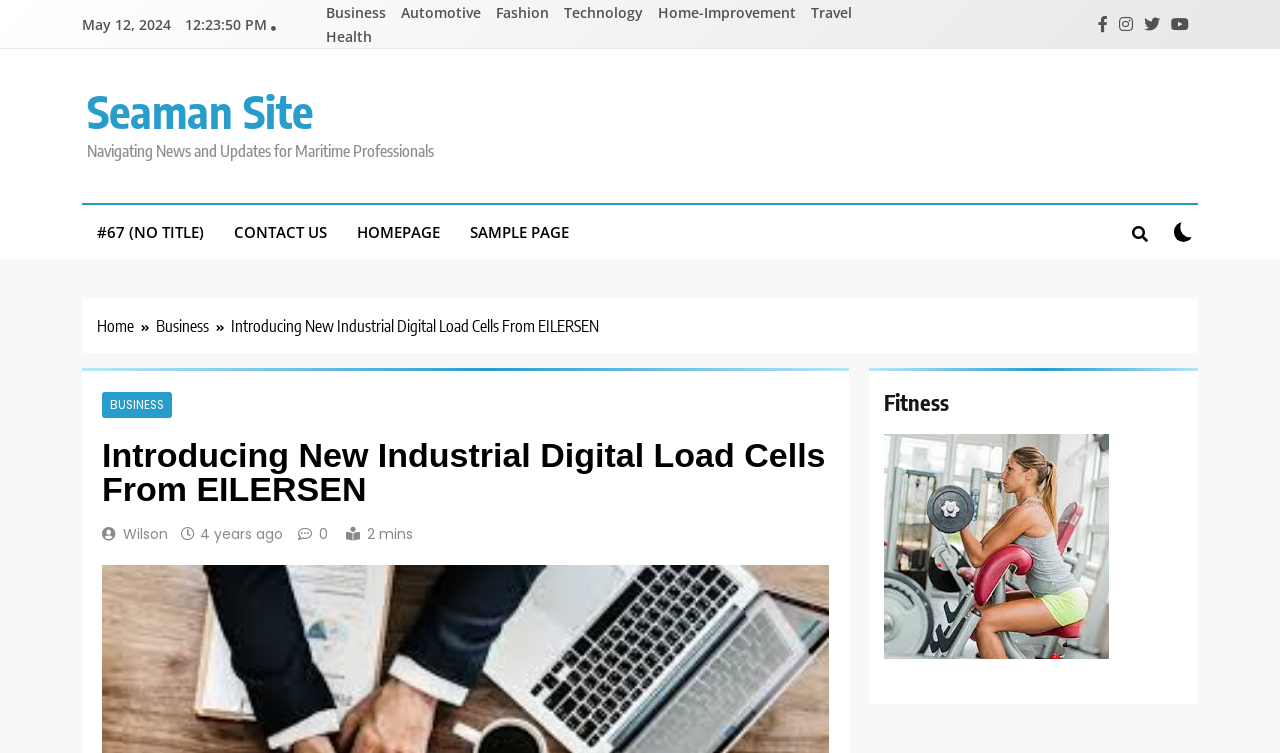Provide a single word or phrase answer to the question: 
How many categories are listed at the top of the webpage?

7